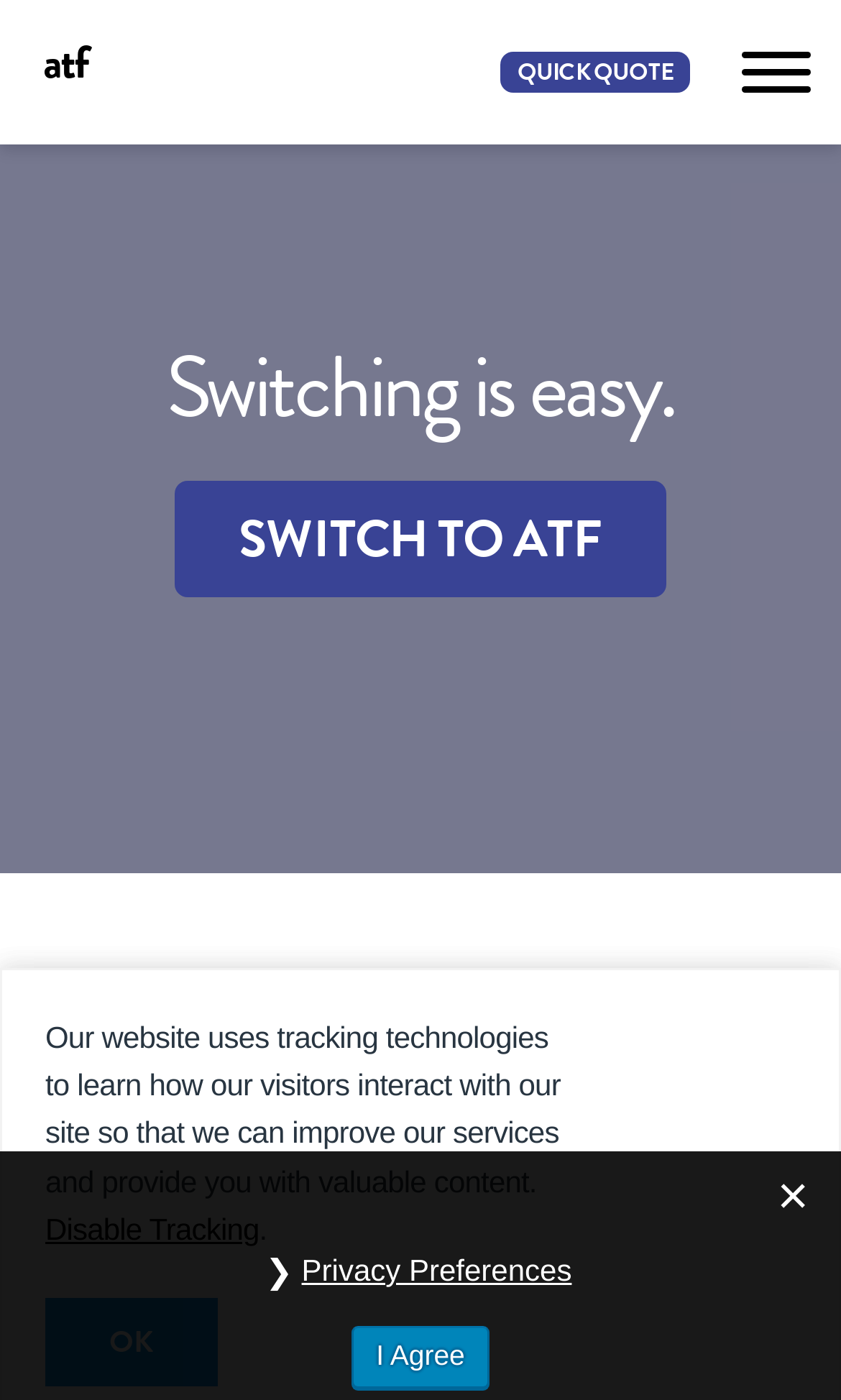Please find the bounding box coordinates for the clickable element needed to perform this instruction: "Switch to ATF".

[0.207, 0.343, 0.793, 0.426]